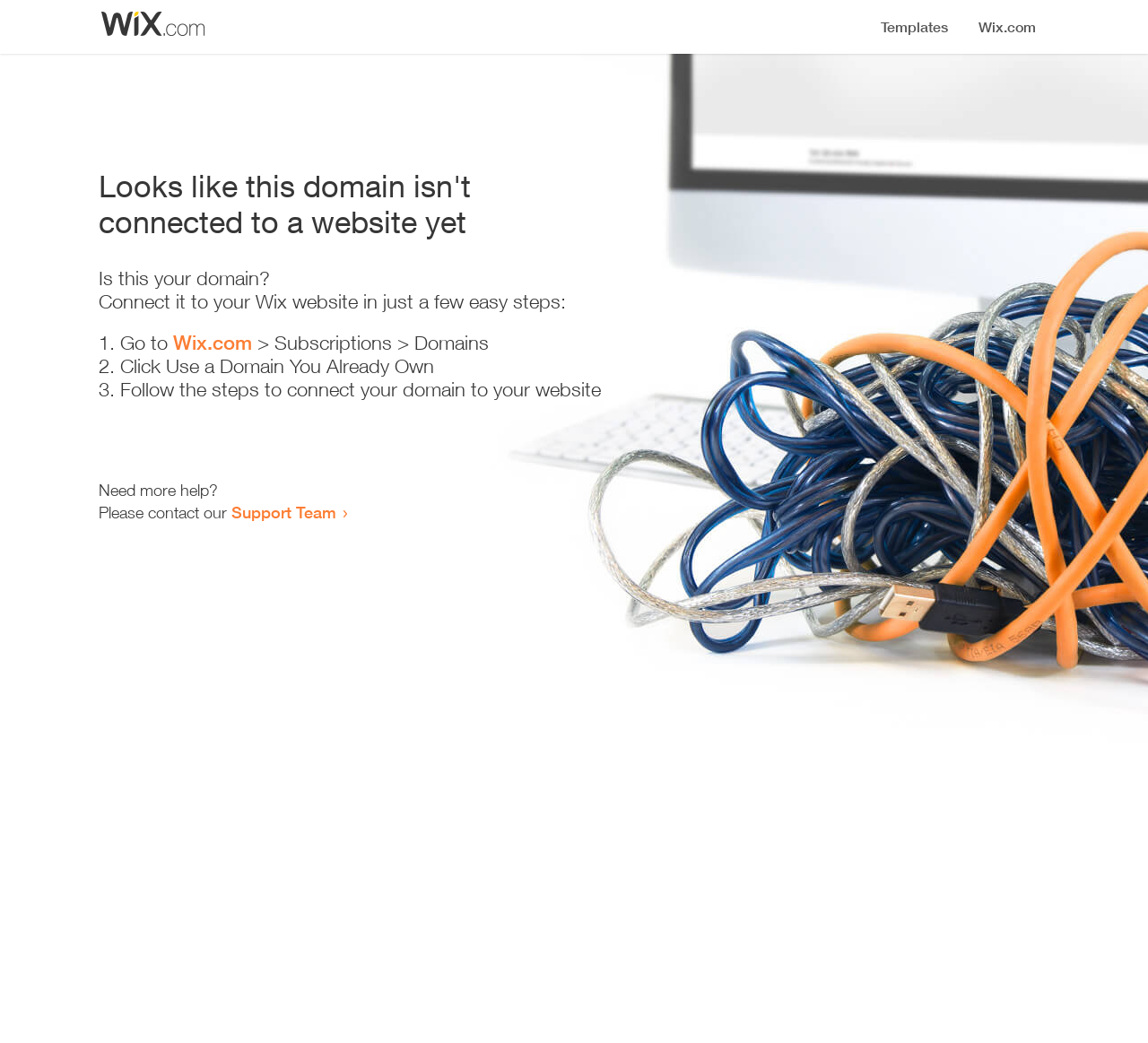Can you determine the main header of this webpage?

Looks like this domain isn't
connected to a website yet